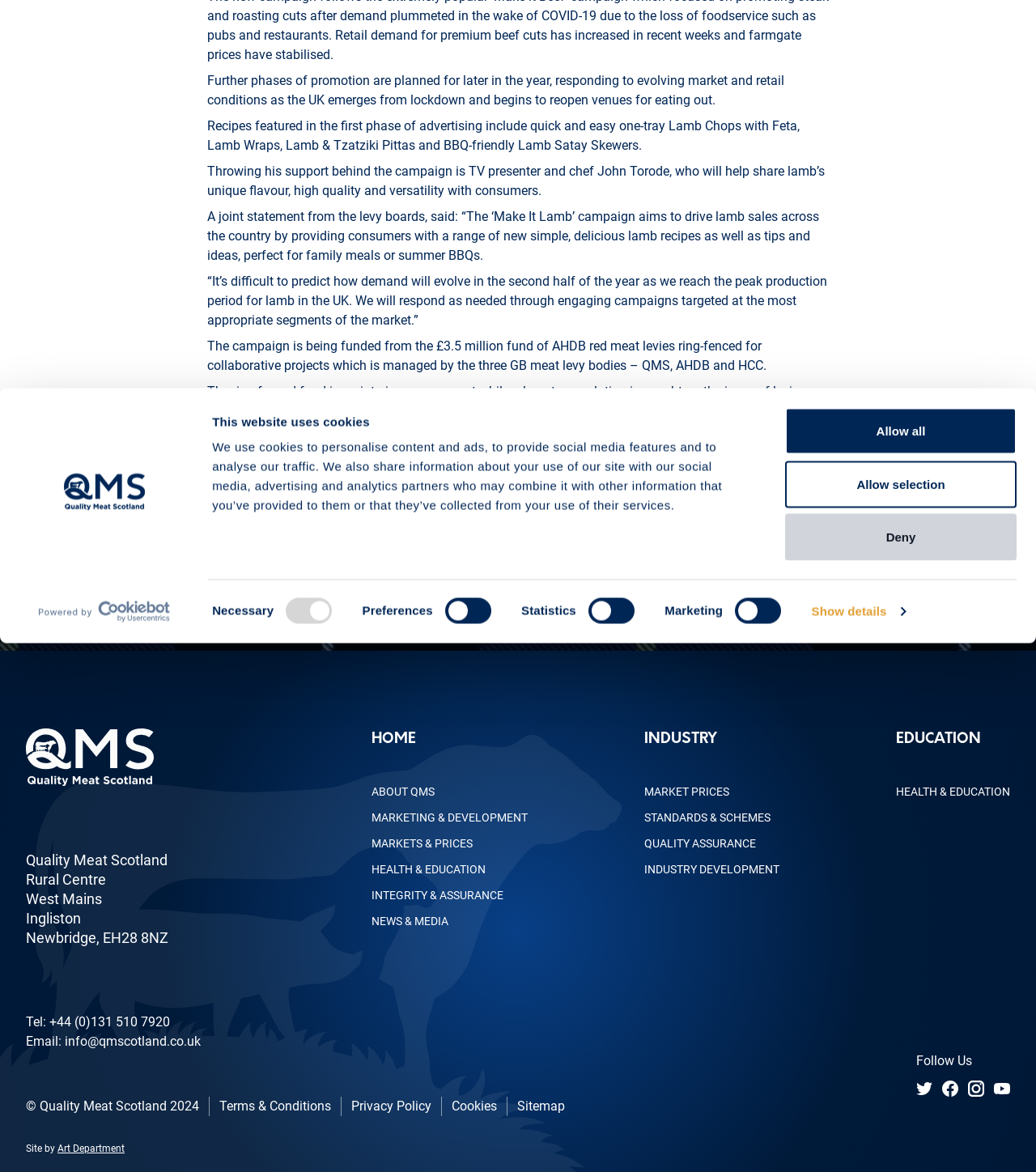Provide the bounding box coordinates of the HTML element described by the text: "About QMS". The coordinates should be in the format [left, top, right, bottom] with values between 0 and 1.

[0.359, 0.67, 0.42, 0.681]